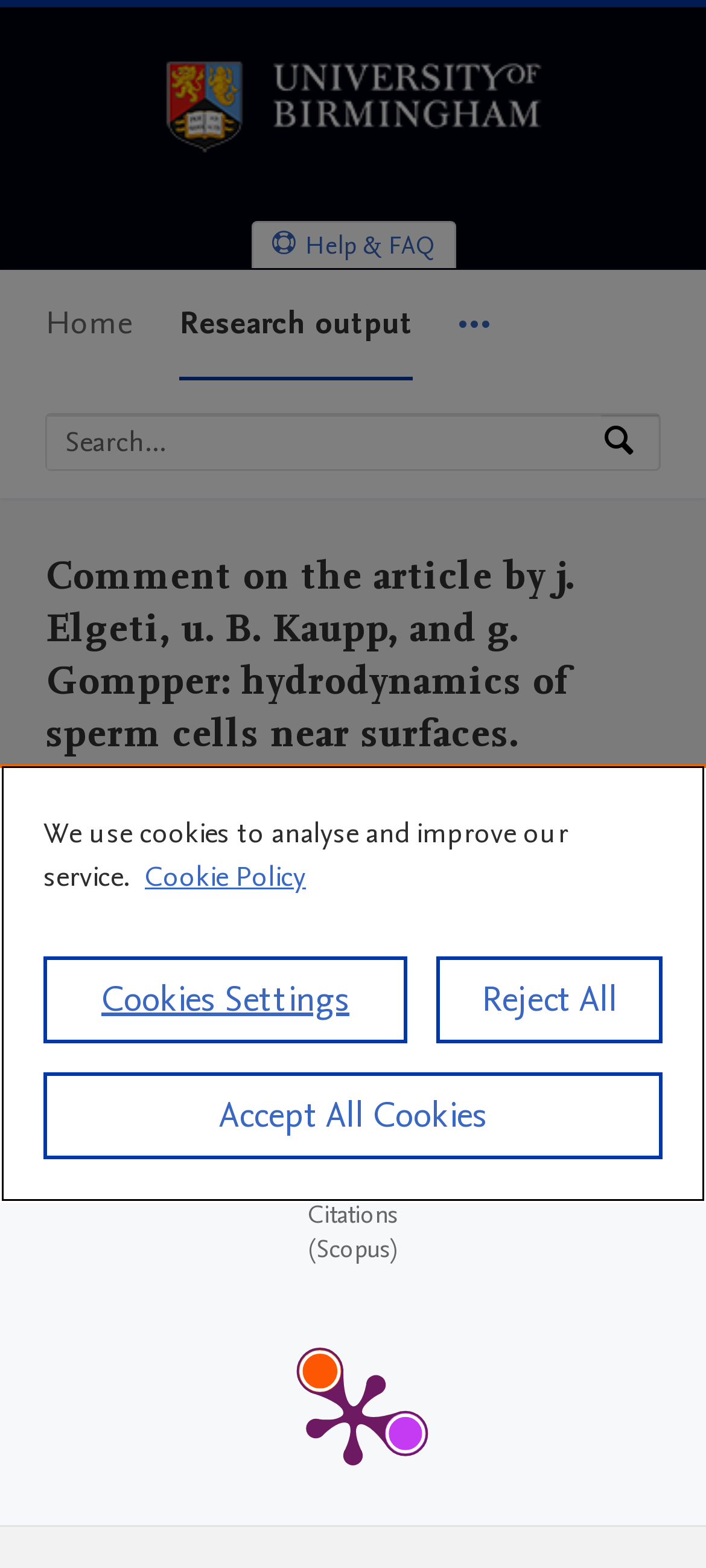Answer the question using only one word or a concise phrase: What is the name of the university?

University of Birmingham